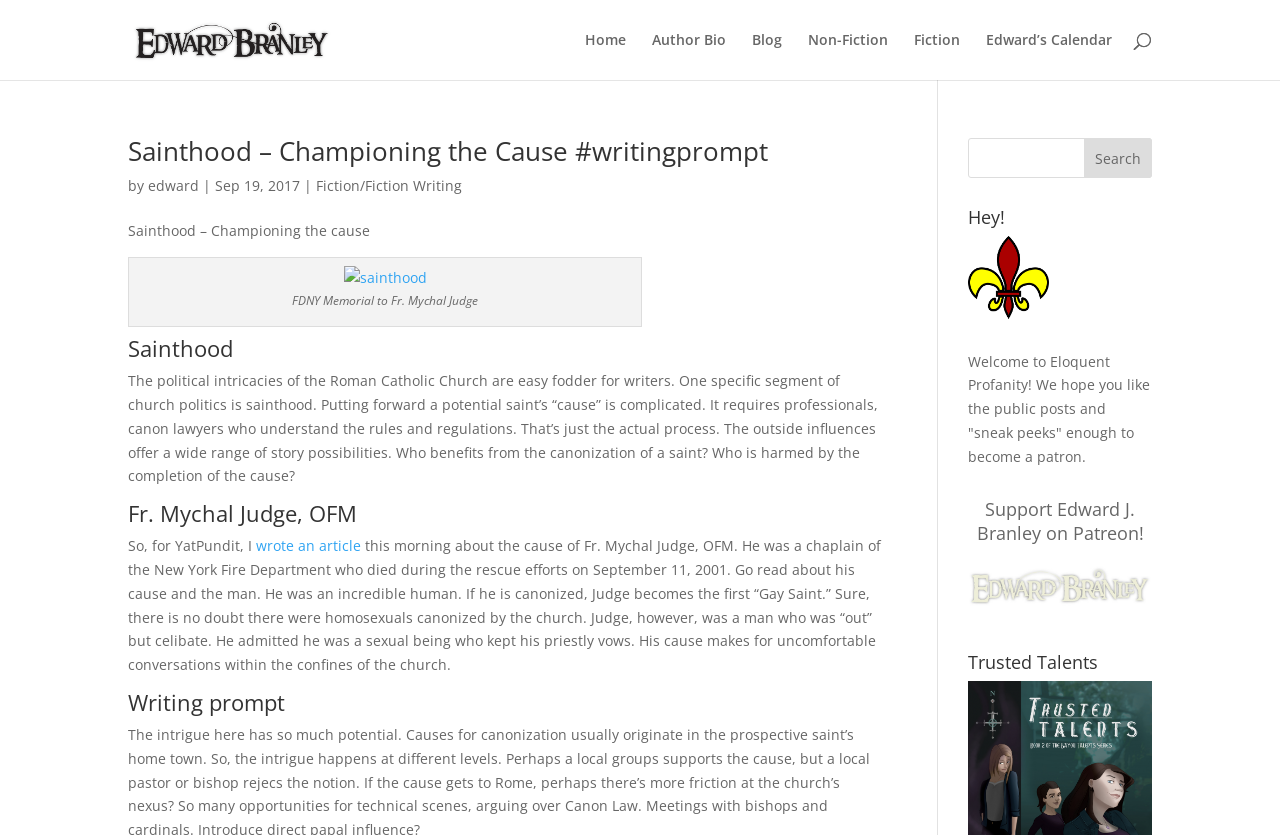Using the given element description, provide the bounding box coordinates (top-left x, top-left y, bottom-right x, bottom-right y) for the corresponding UI element in the screenshot: Fiction

[0.714, 0.04, 0.75, 0.096]